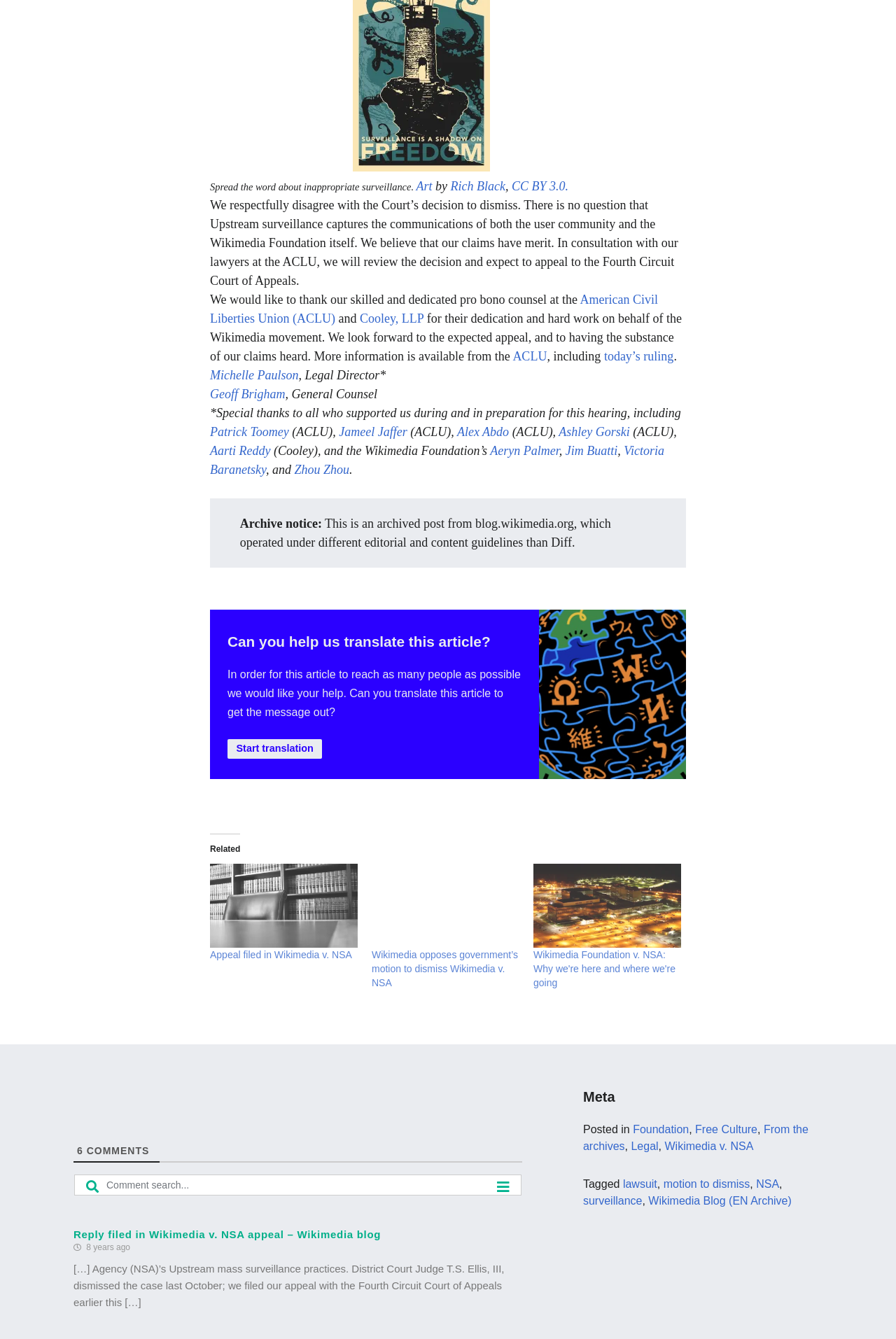What is the topic of the article?
Please analyze the image and answer the question with as much detail as possible.

Based on the content of the webpage, it appears to be discussing a lawsuit filed by Wikimedia against the NSA, specifically regarding Upstream mass surveillance practices. The article mentions the court's decision to dismiss the case and Wikimedia's plan to appeal.